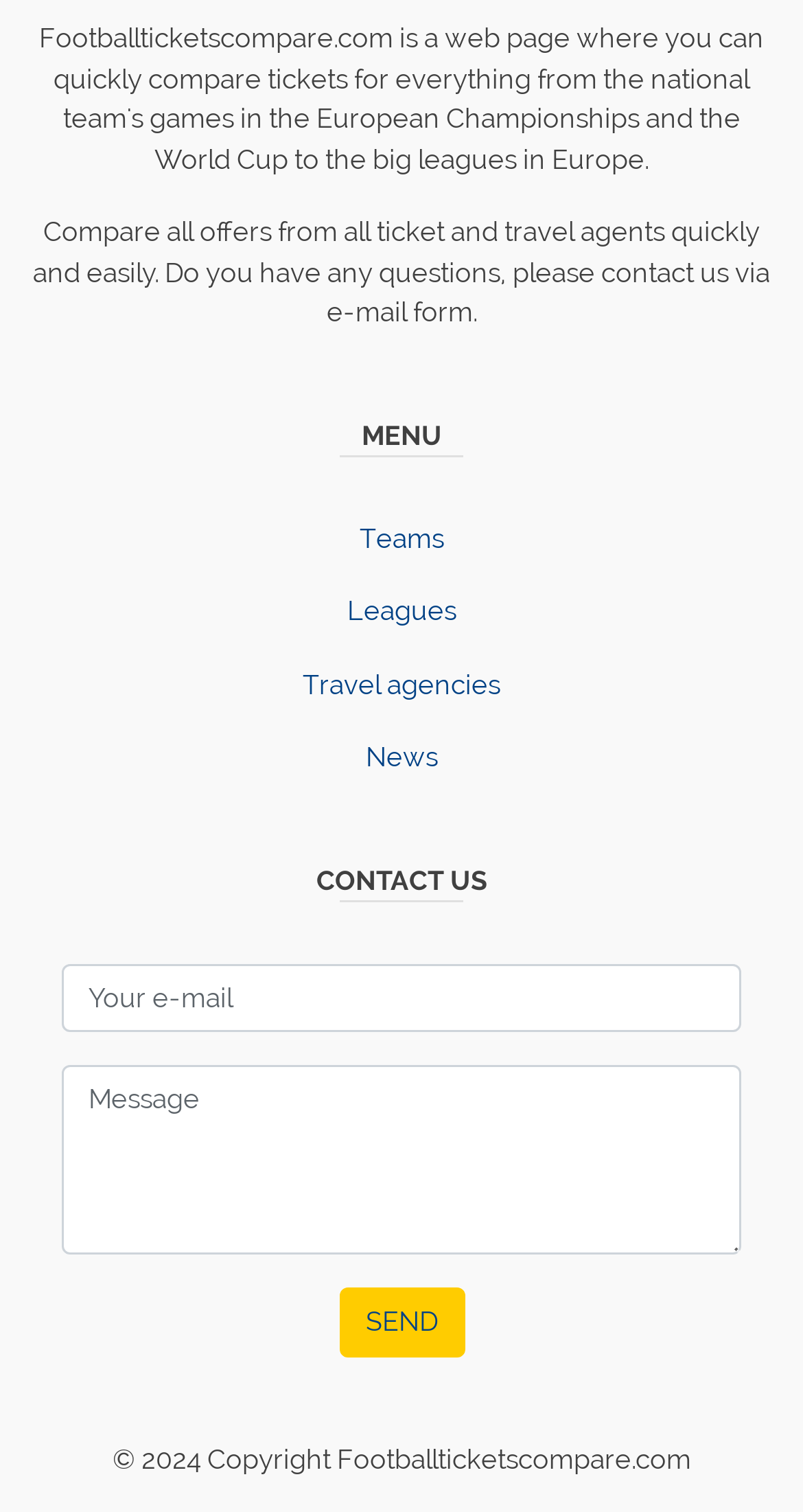Locate the bounding box of the UI element described in the following text: "name="email" placeholder="Your e-mail"".

[0.077, 0.637, 0.923, 0.683]